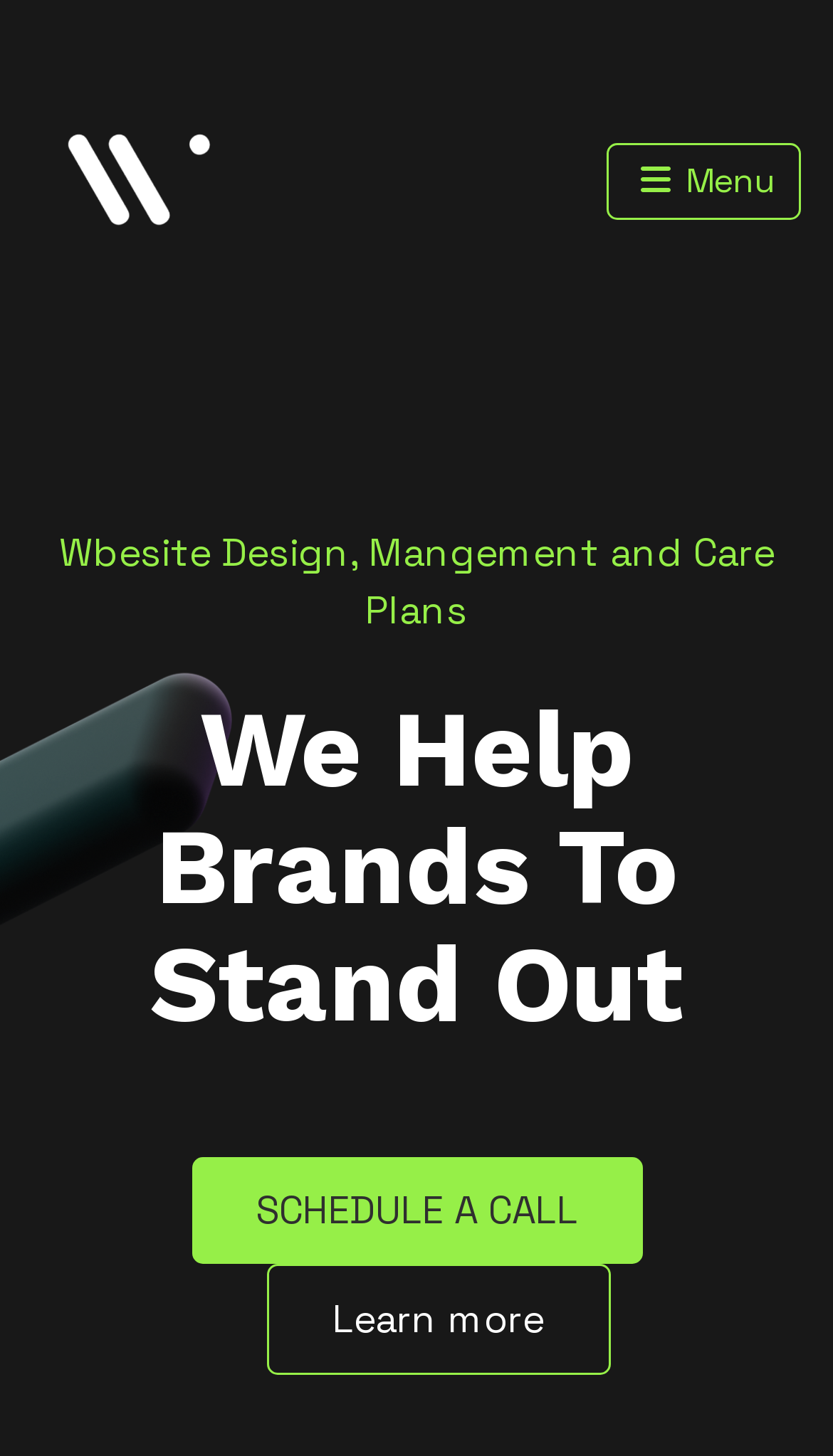Utilize the information from the image to answer the question in detail:
What is the text of the main heading?

The main heading is identified by its element type 'heading' and its OCR text 'We Help Brands To Stand Out', which is located at the top of the webpage.